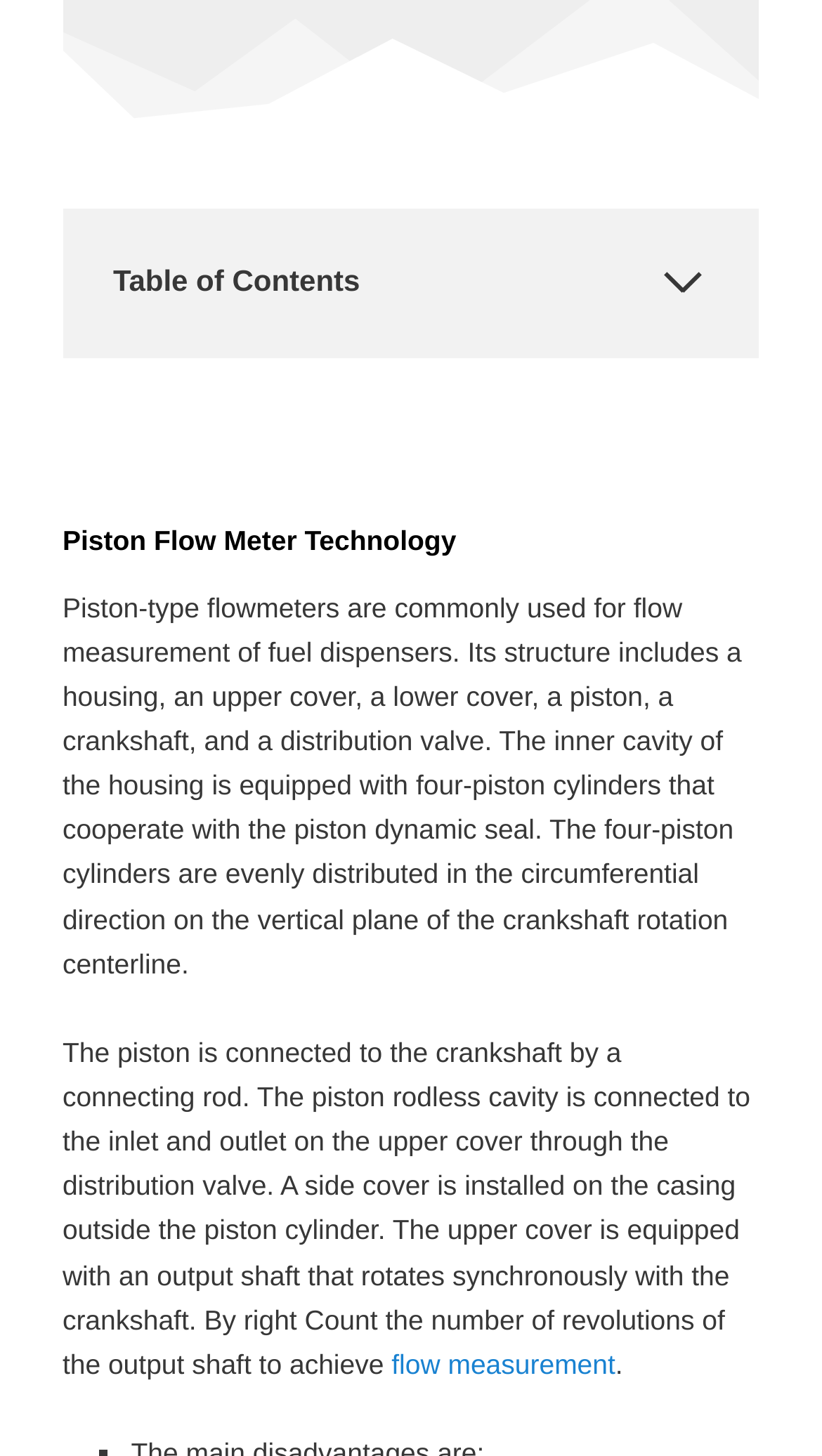Using the details from the image, please elaborate on the following question: How many piston cylinders are there in the housing?

The webpage states that the inner cavity of the housing is equipped with four-piston cylinders that cooperate with the piston dynamic seal, indicating that there are four piston cylinders.